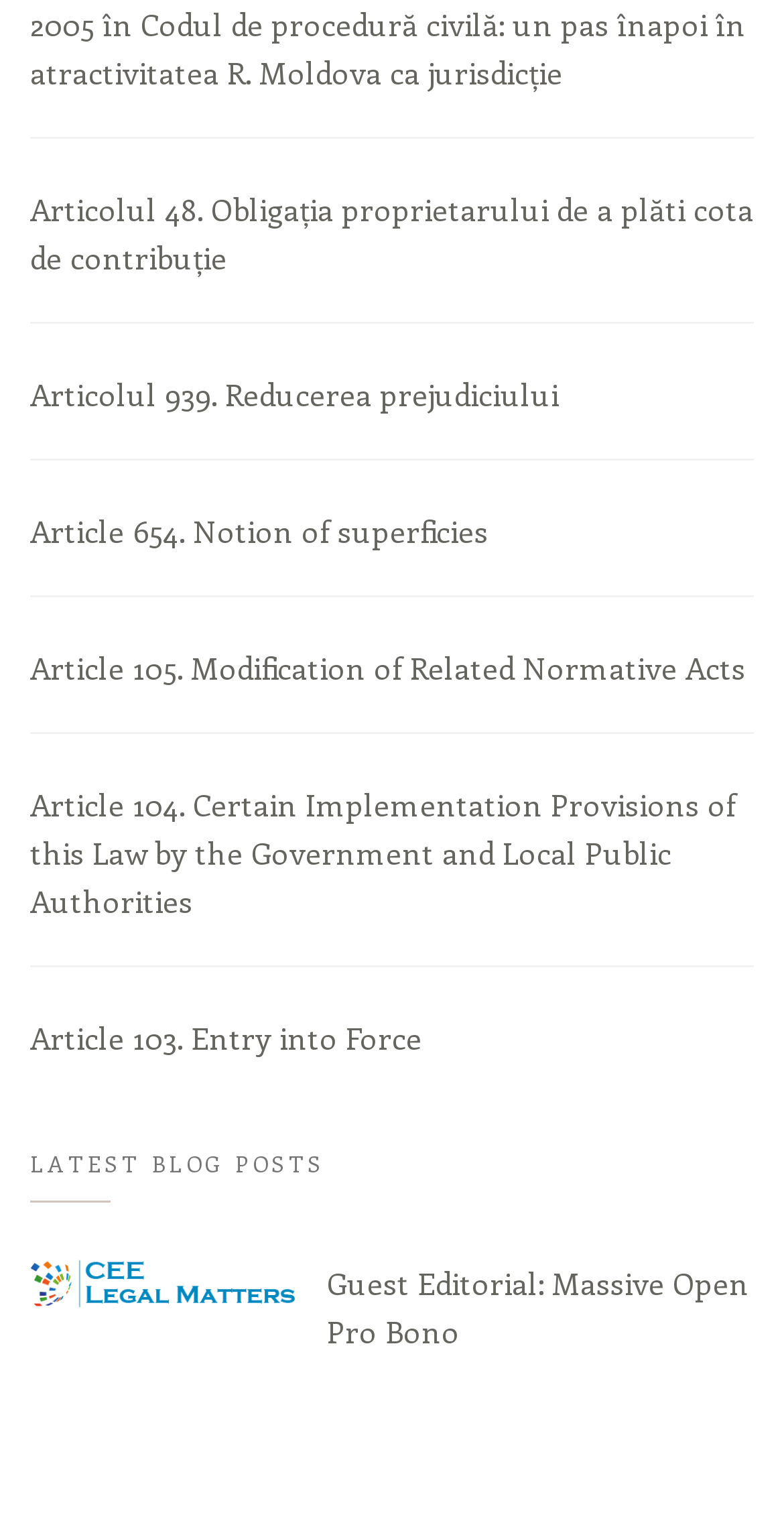Answer the following inquiry with a single word or phrase:
What is the topic of Article 48?

Obligația proprietarului de a plăti cota de contribuție